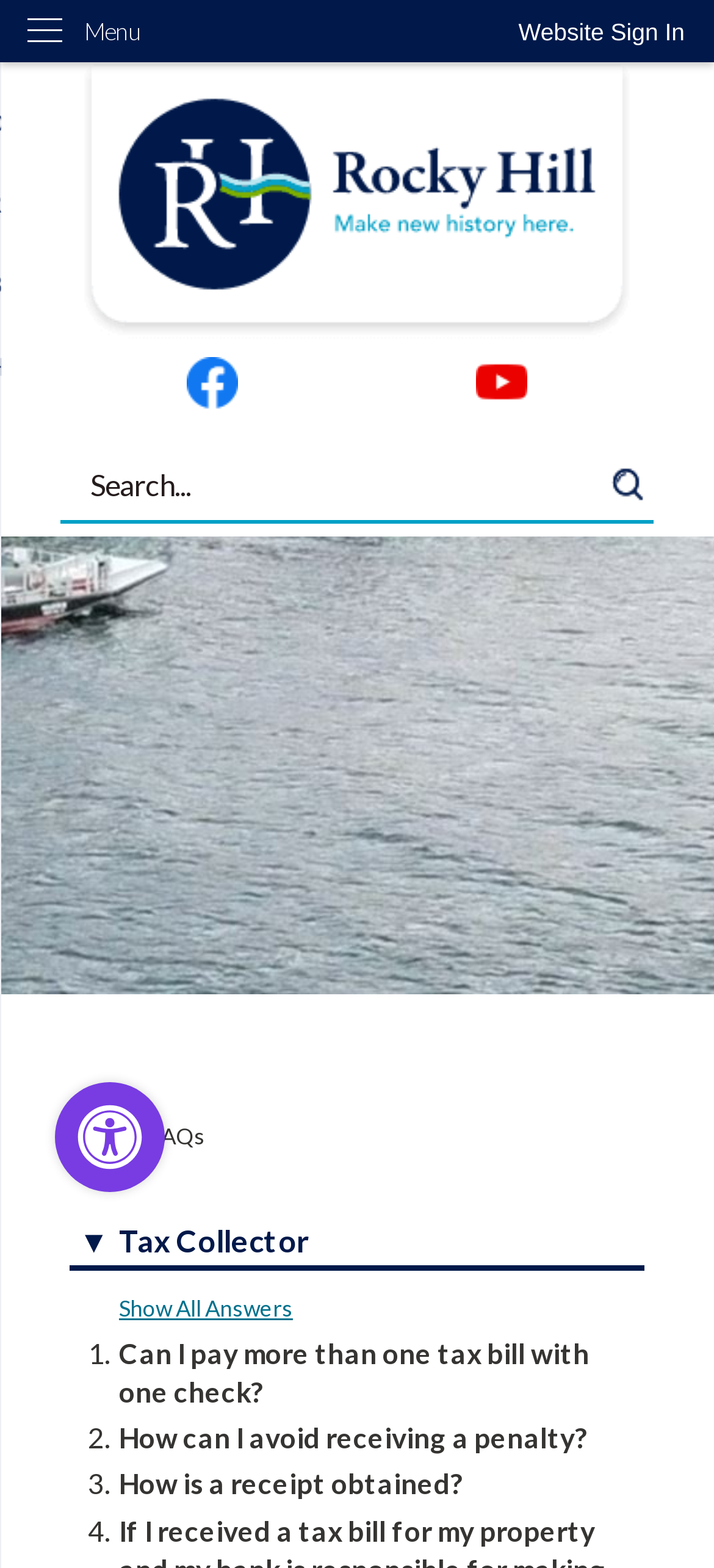Provide the bounding box coordinates of the section that needs to be clicked to accomplish the following instruction: "Click the 'PageAssist Discover your personalization options' button."

[0.051, 0.678, 0.256, 0.772]